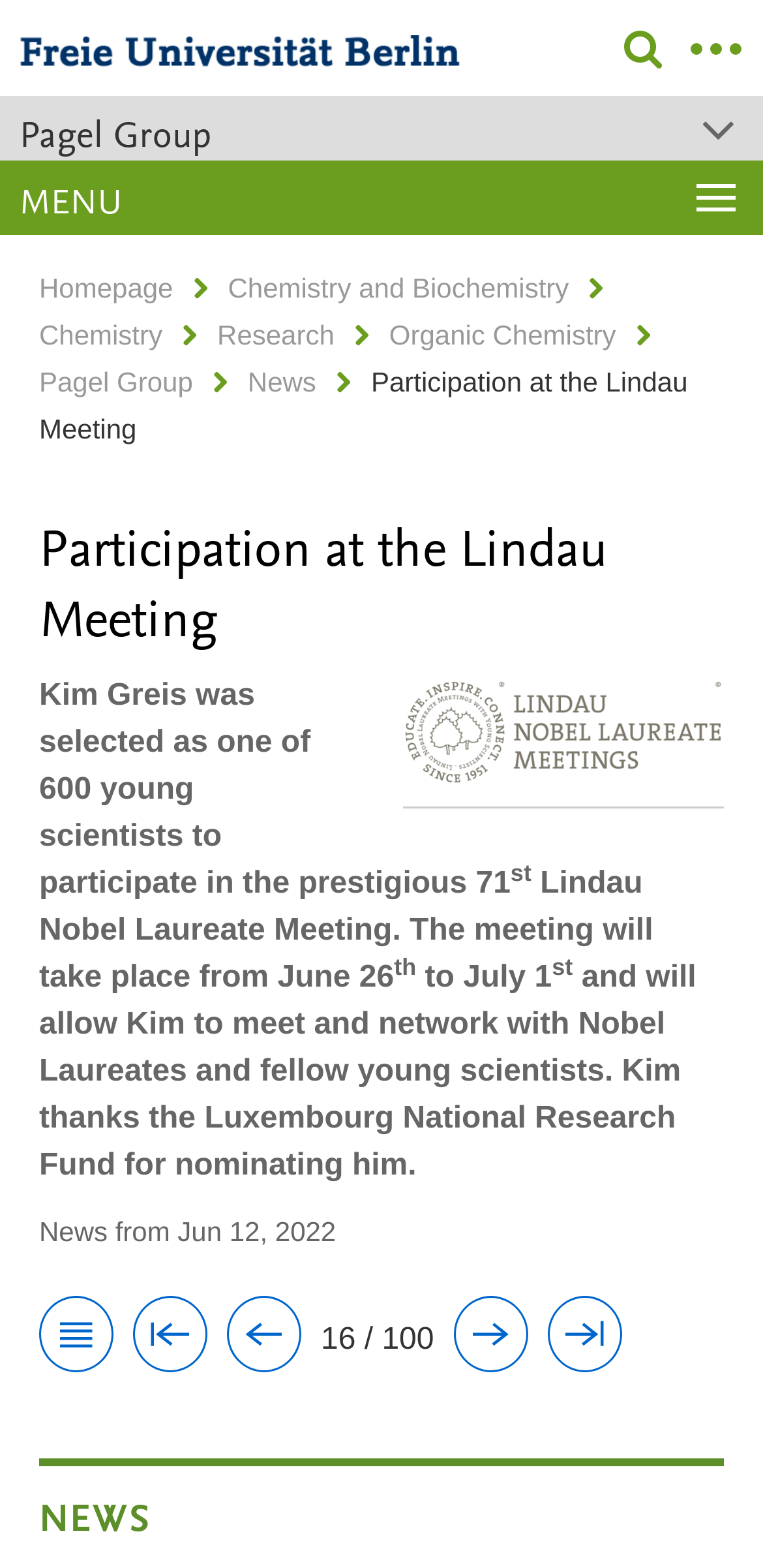Please specify the bounding box coordinates of the region to click in order to perform the following instruction: "Go to page 16 of 100 pages".

[0.421, 0.84, 0.569, 0.87]